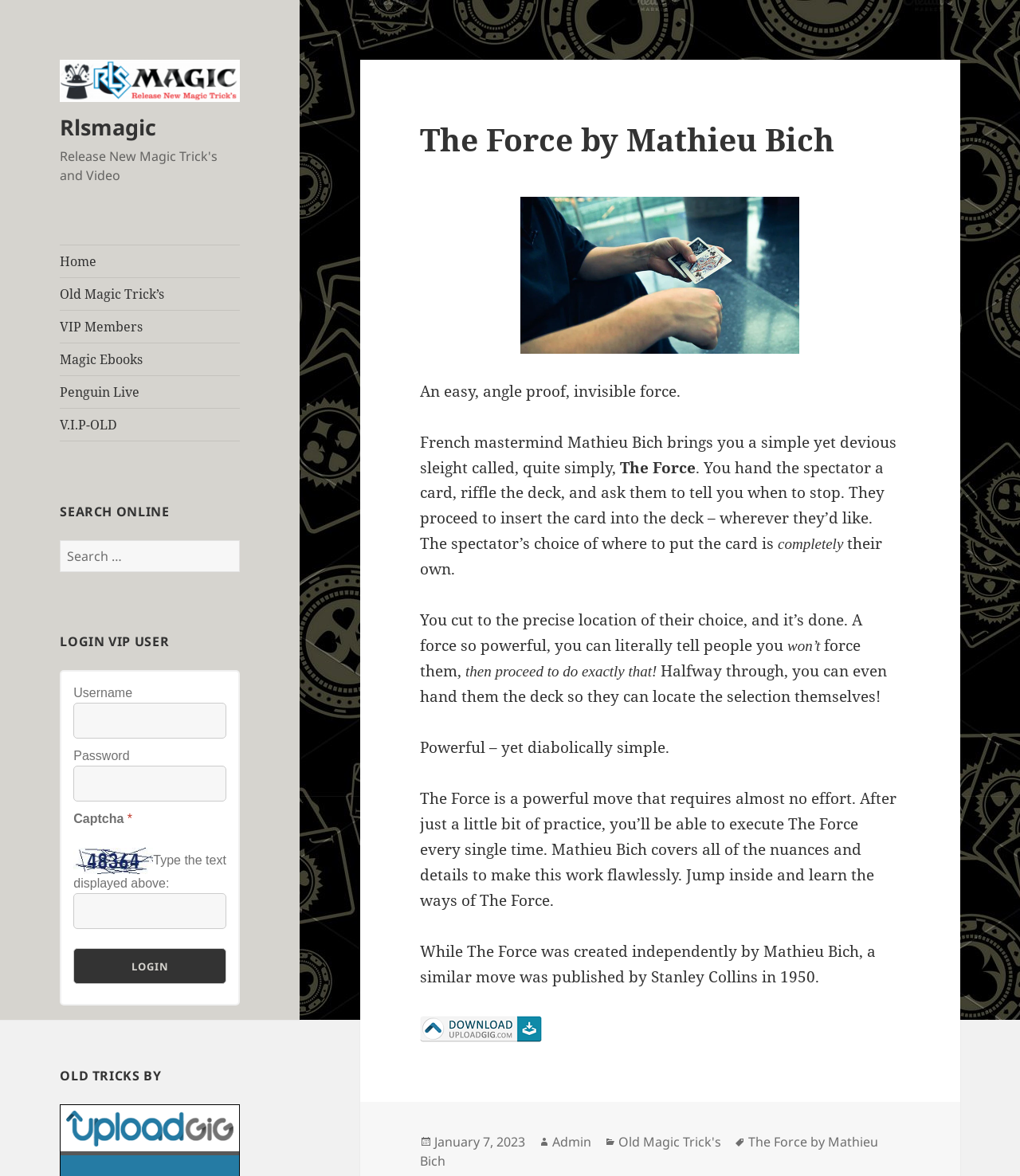Please provide a one-word or short phrase answer to the question:
Who is the author of the magic trick 'The Force'?

Mathieu Bich